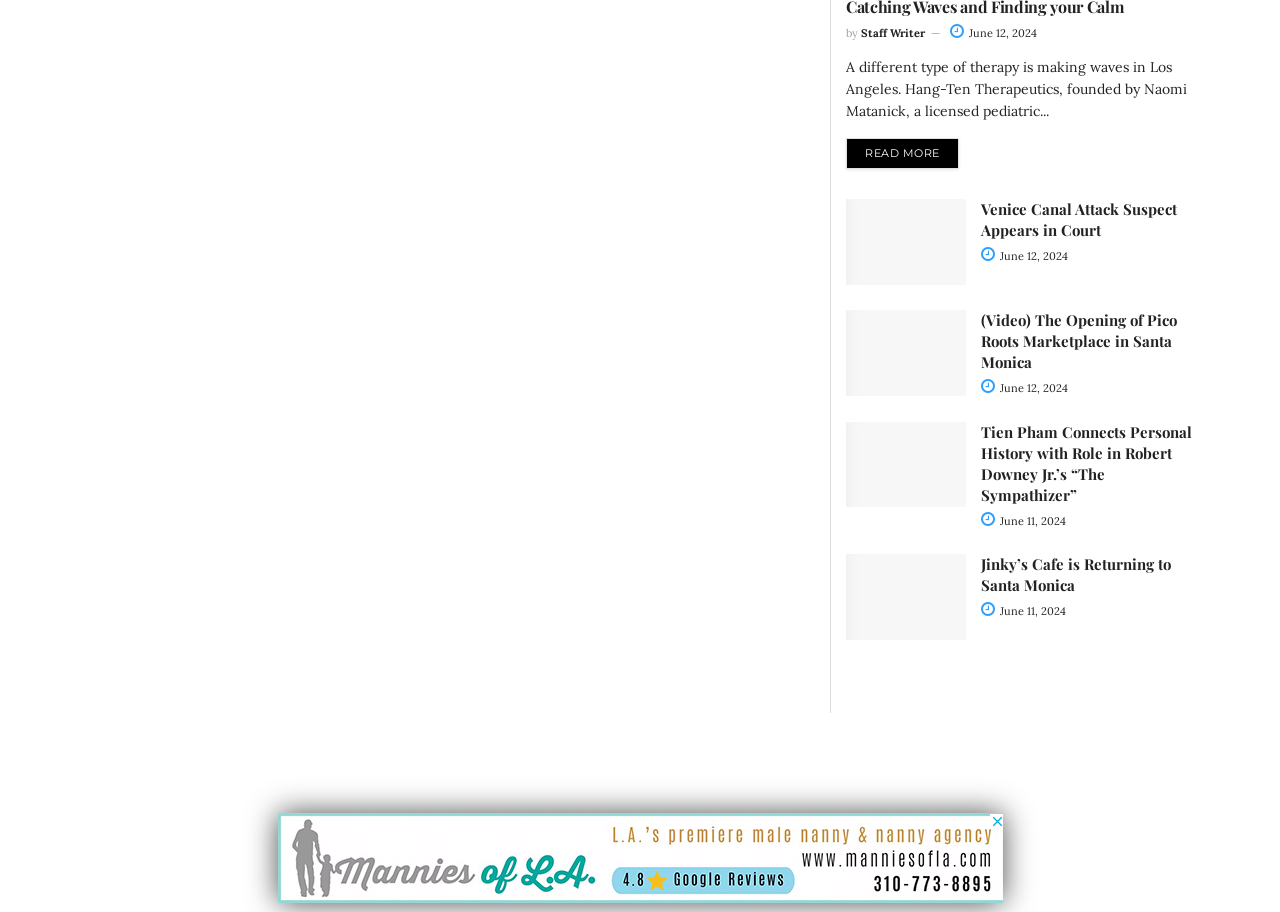Identify the bounding box for the UI element described as: "June 11, 2024". The coordinates should be four float numbers between 0 and 1, i.e., [left, top, right, bottom].

[0.766, 0.563, 0.833, 0.579]